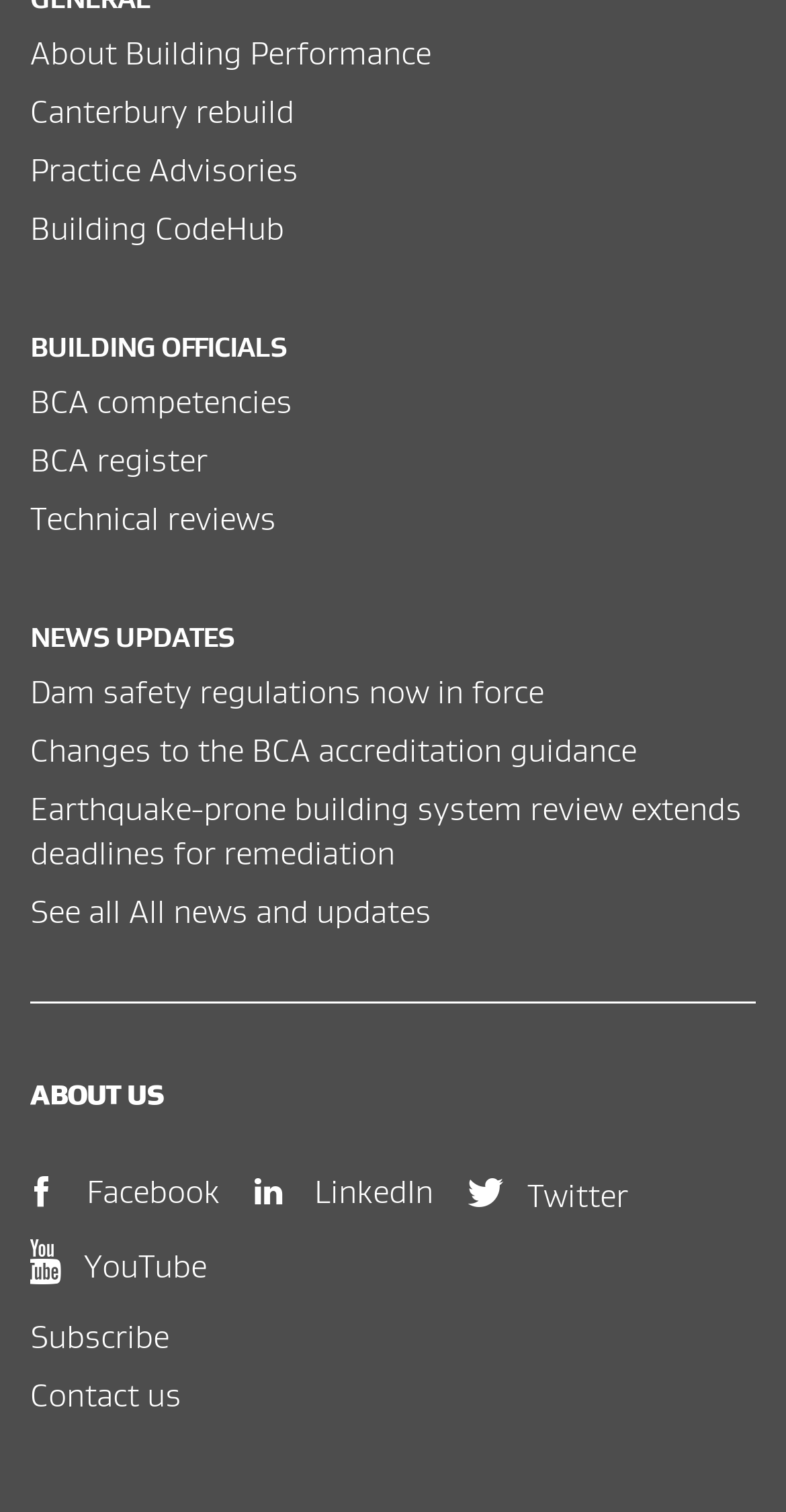Please find and report the bounding box coordinates of the element to click in order to perform the following action: "Click on About Building Performance". The coordinates should be expressed as four float numbers between 0 and 1, in the format [left, top, right, bottom].

[0.038, 0.02, 0.962, 0.049]